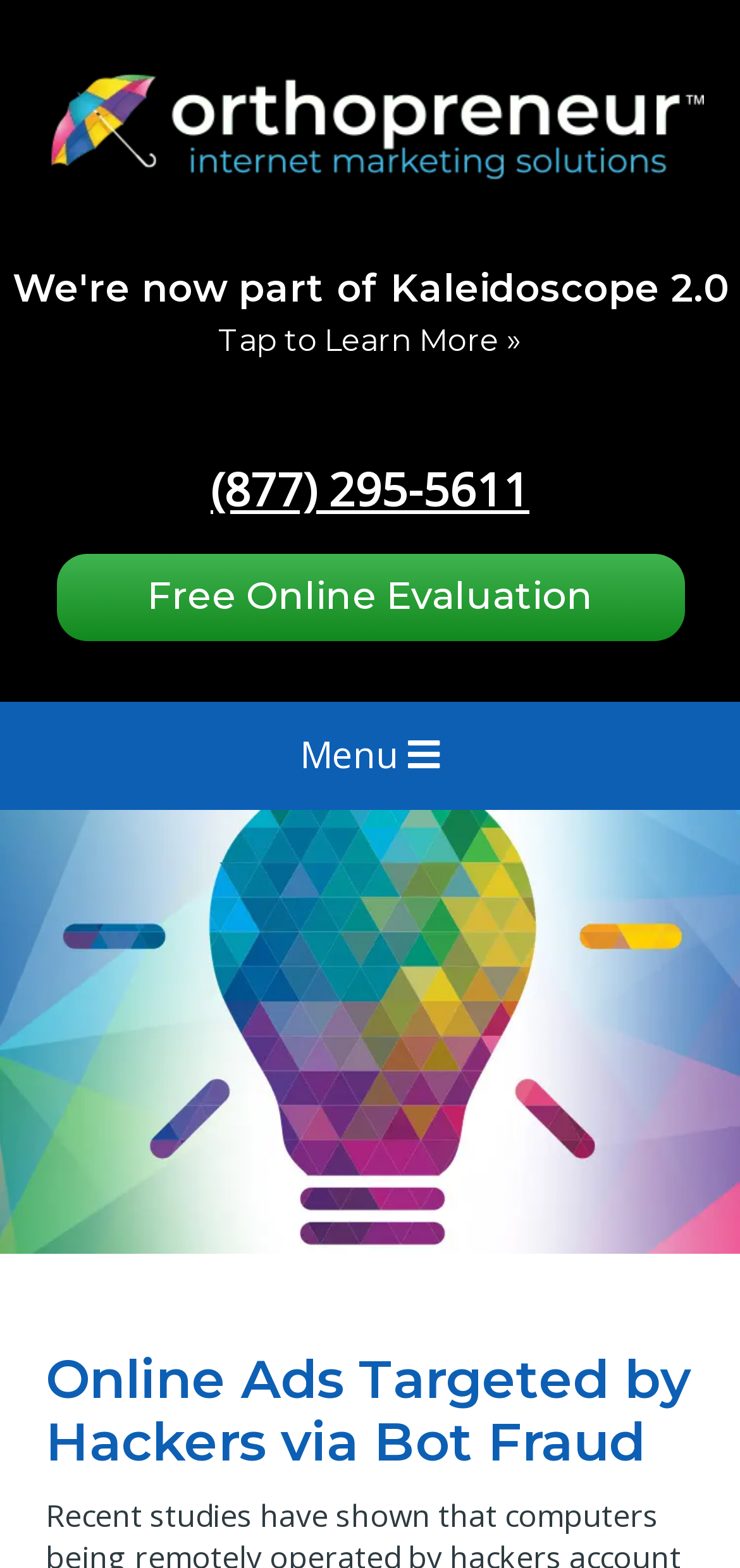Provide an in-depth description of the elements and layout of the webpage.

The webpage appears to be a blog article discussing the issue of bot fraud in online advertising. At the top of the page, there is a header section with a logo image and a navigation menu labeled "Menu". Below the header, there are several complementary sections that take up the full width of the page. 

In the first section, there is a link to "Orthodontic SEO | Orthodontic website design | Orthopreneur" accompanied by an image. This section is followed by another section with a link to "We're now part of Kaleidoscope 2.0 Tap to Learn More »". 

The next section contains a table with a phone number "(877) 295-5611" displayed prominently. This is followed by a section with a call-to-action link to "Free Online Evaluation". 

The main content of the article begins below these sections, with a heading that reads "Online Ads Targeted by Hackers via Bot Fraud". The article likely discusses the issue of bot fraud in online advertising, citing statistics such as 11% of online text ads and 23% of online video ads being viewed by bots rather than humans.